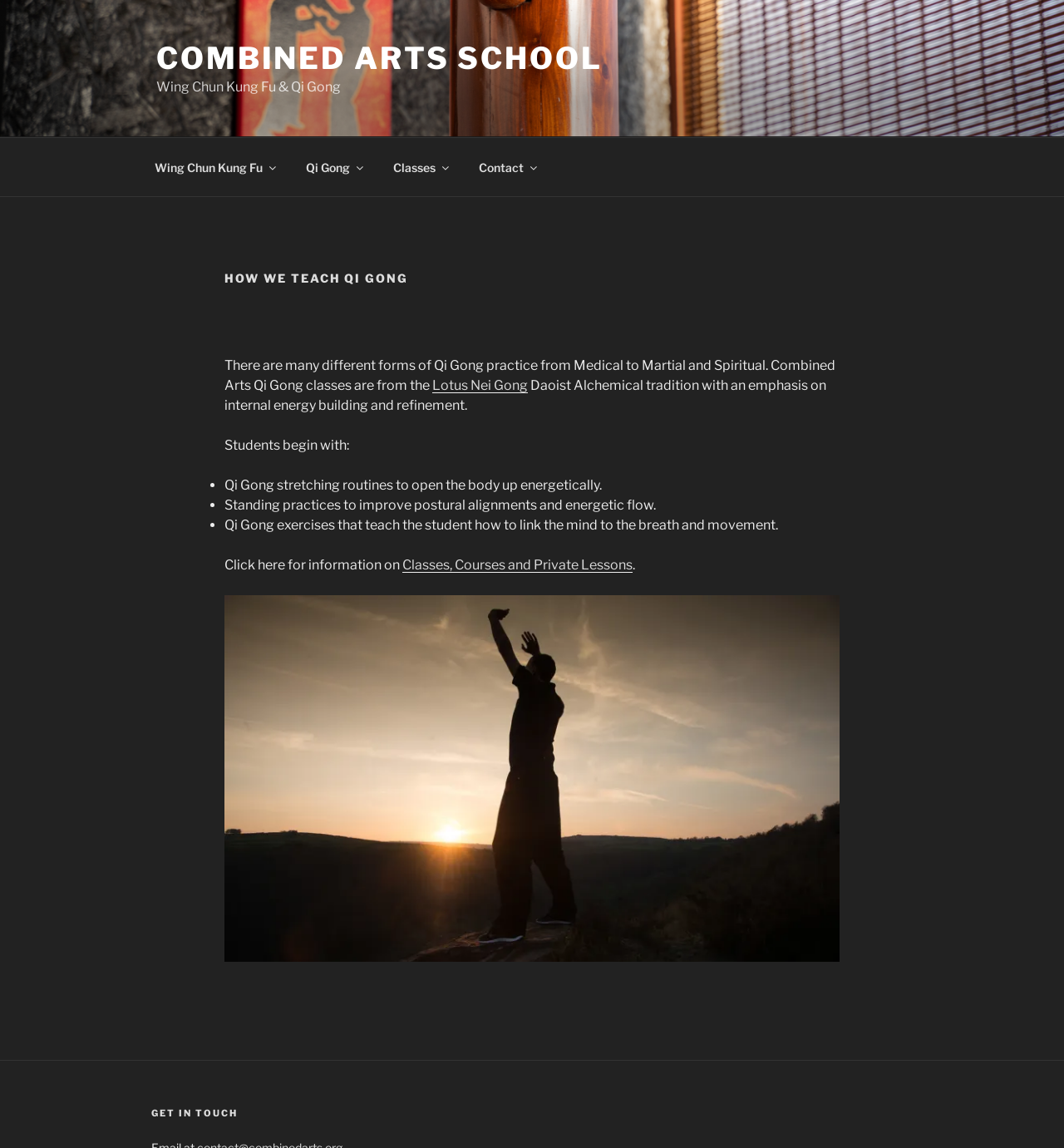What is the name of the school? Please answer the question using a single word or phrase based on the image.

Combined Arts School